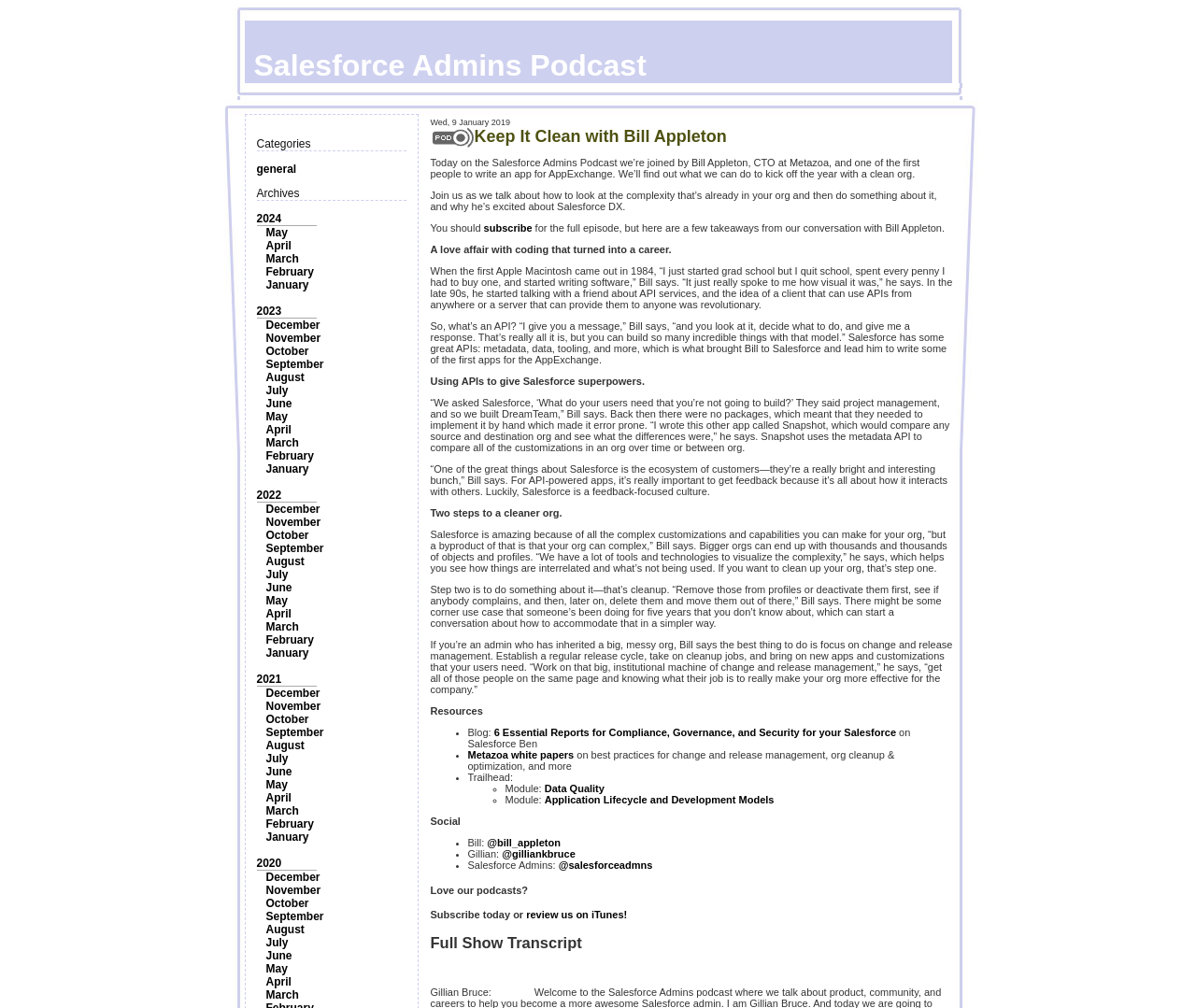Determine the bounding box coordinates of the UI element described by: "review us on iTunes!".

[0.44, 0.902, 0.524, 0.913]